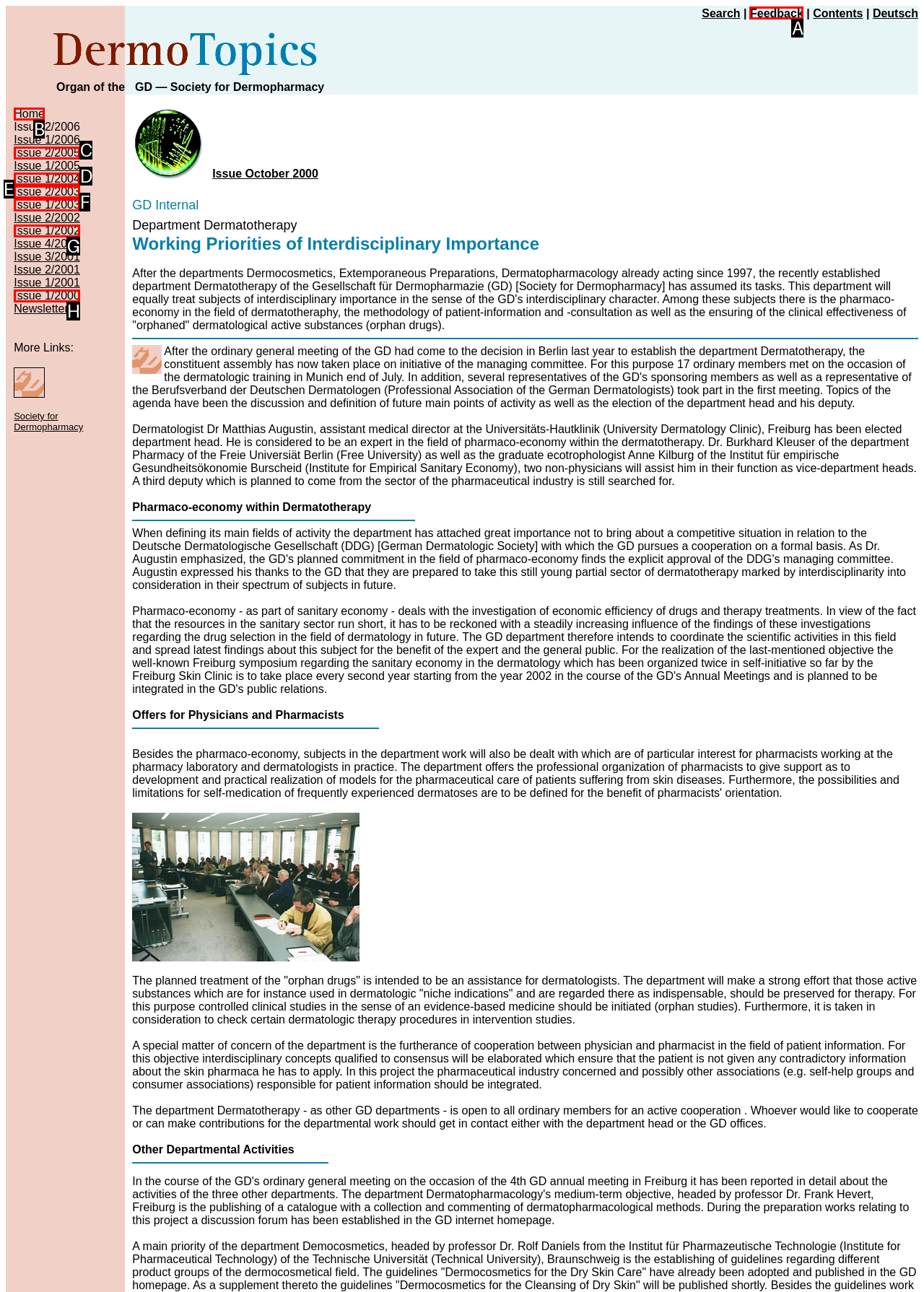Identify the option that corresponds to the description: Issue 1/2004 
Provide the letter of the matching option from the available choices directly.

D